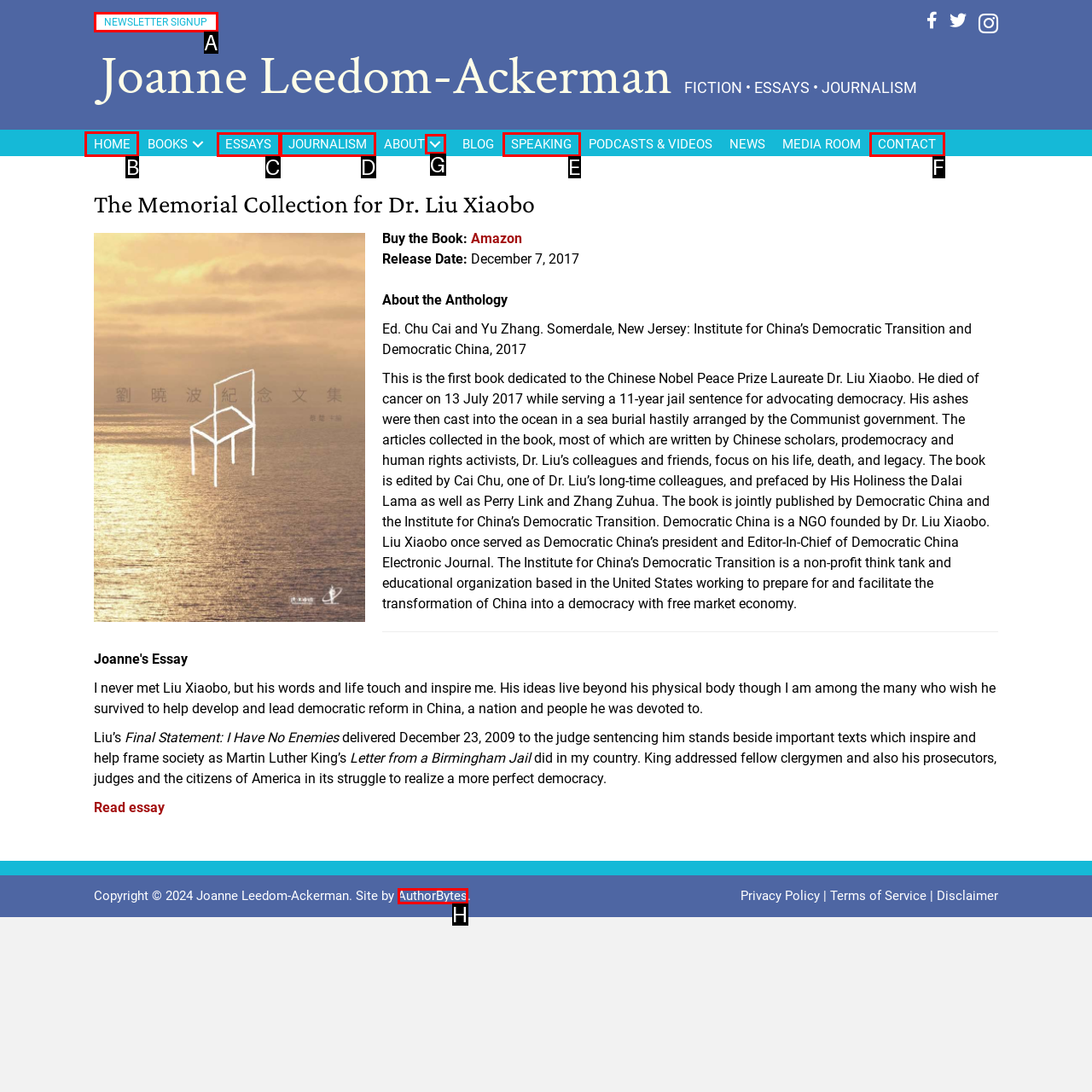Select the correct option from the given choices to perform this task: Go to the home page. Provide the letter of that option.

B